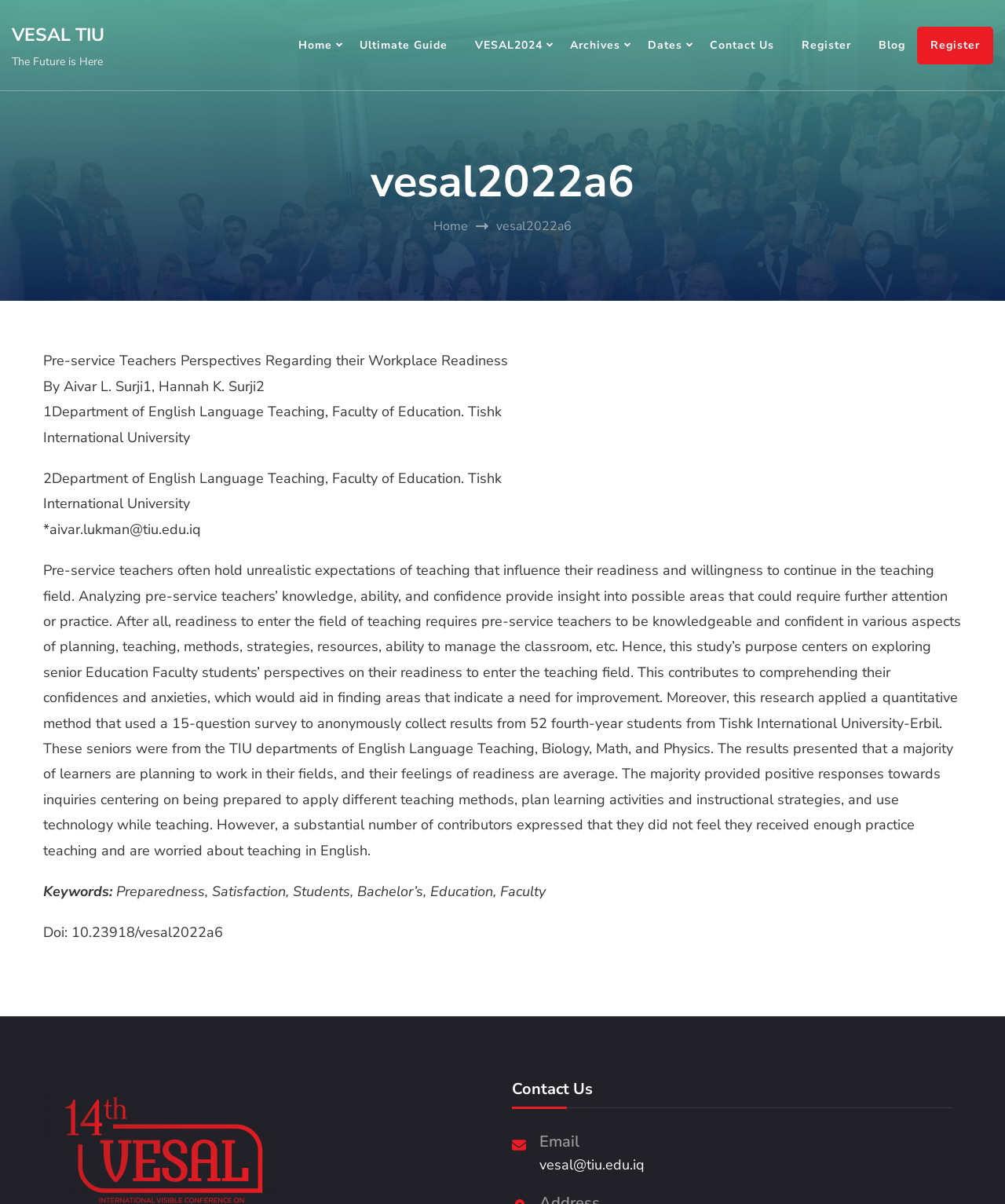Please indicate the bounding box coordinates of the element's region to be clicked to achieve the instruction: "View the 'Ultimate Guide'". Provide the coordinates as four float numbers between 0 and 1, i.e., [left, top, right, bottom].

[0.346, 0.013, 0.457, 0.062]